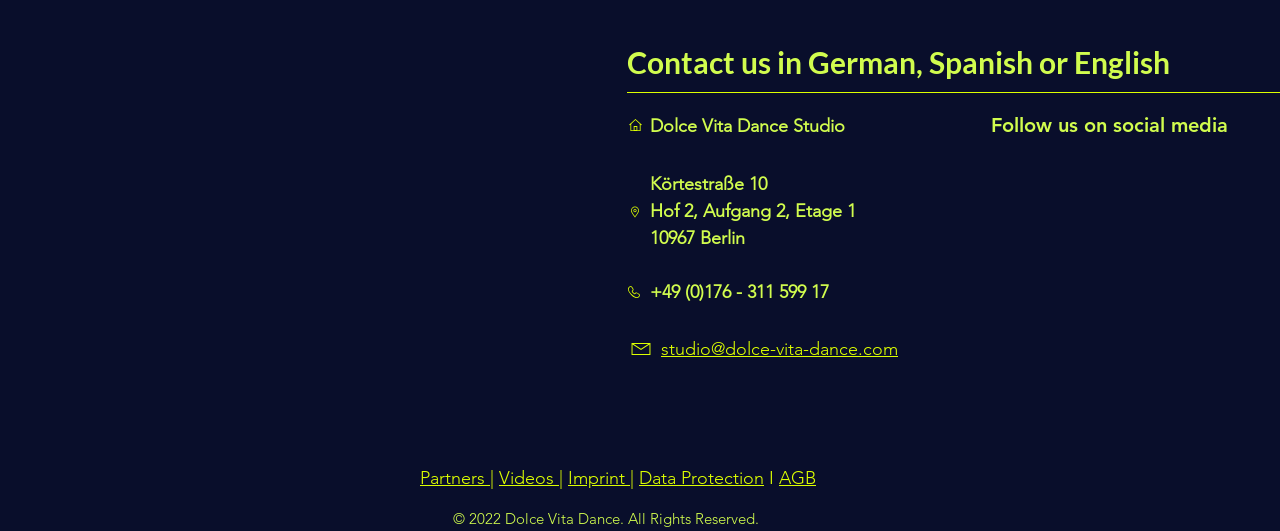Pinpoint the bounding box coordinates for the area that should be clicked to perform the following instruction: "Follow us on social media".

[0.774, 0.212, 0.959, 0.257]